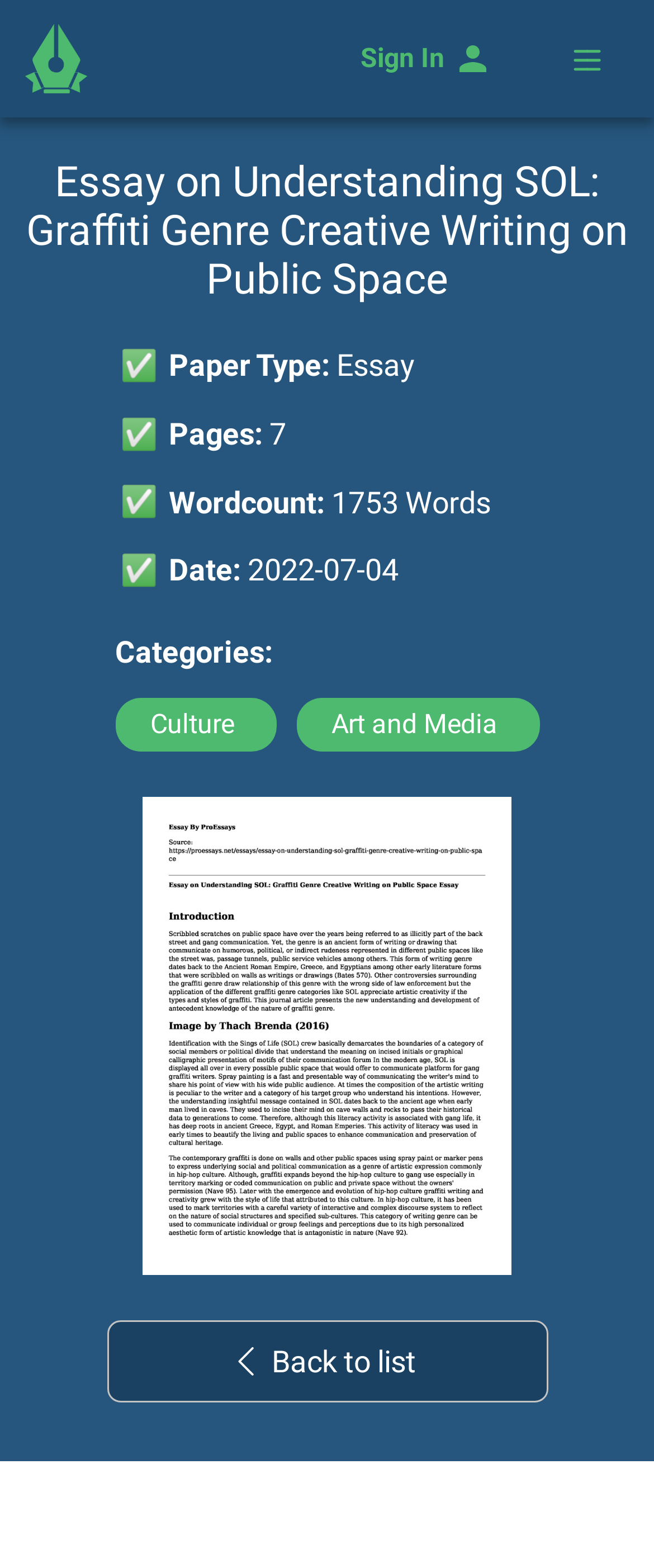Based on the provided description, "Back to list", find the bounding box of the corresponding UI element in the screenshot.

[0.163, 0.842, 0.837, 0.894]